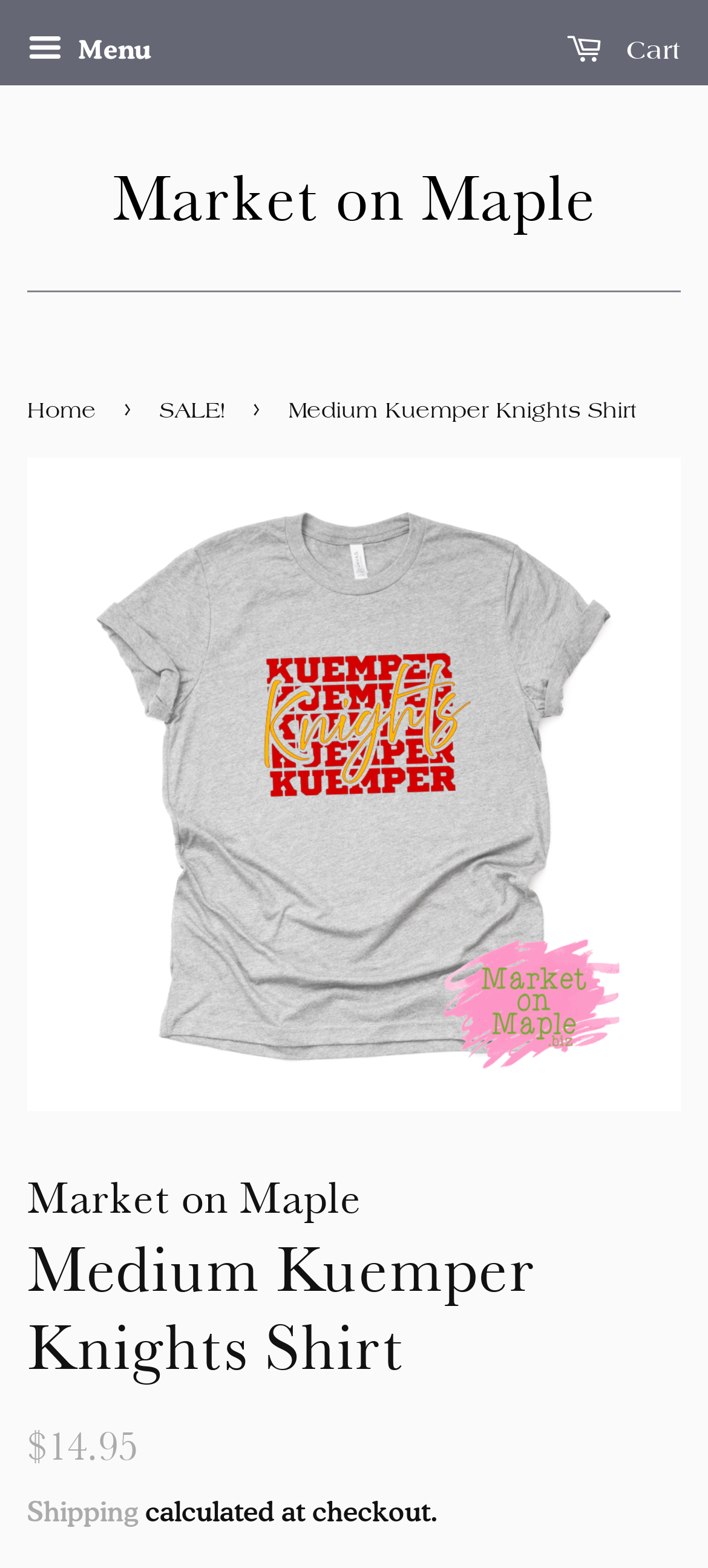Find the bounding box coordinates for the element described here: "Cart 0".

[0.8, 0.014, 0.962, 0.052]